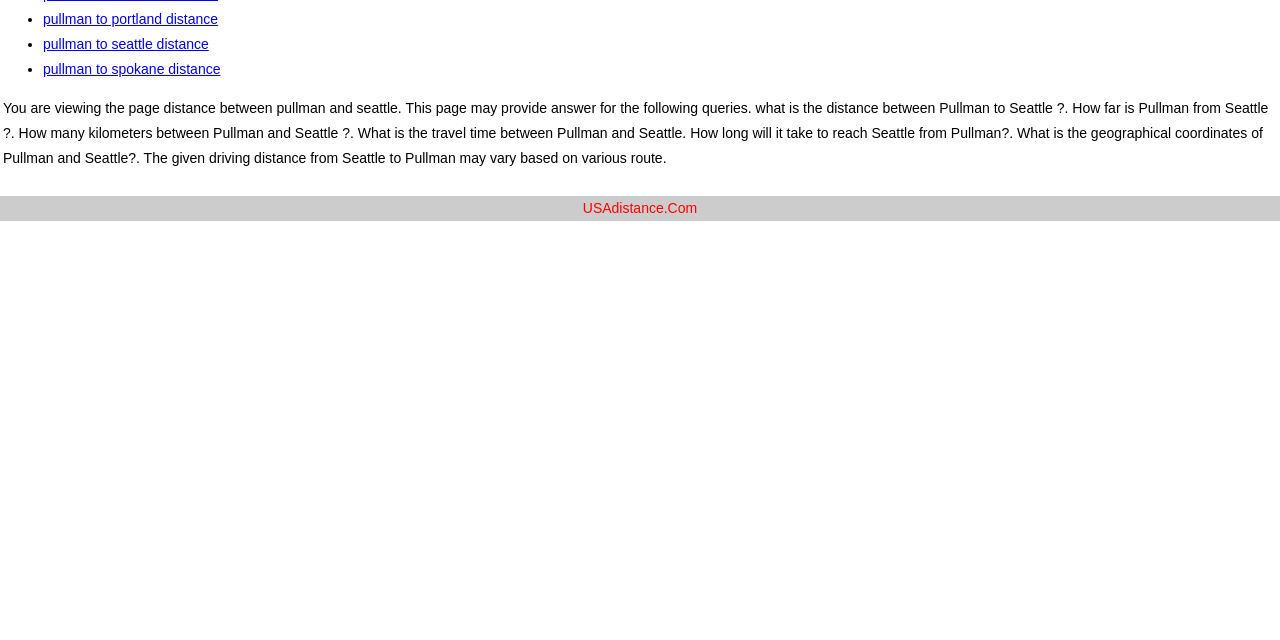Identify the bounding box for the UI element described as: "View source". Ensure the coordinates are four float numbers between 0 and 1, formatted as [left, top, right, bottom].

None